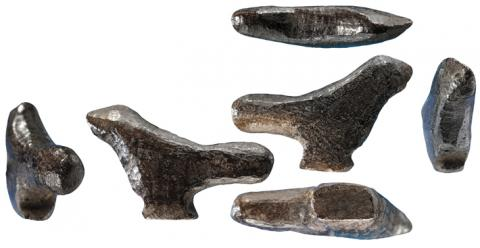What process imparted a blackened appearance to the bone material?
Answer the question with as much detail as you can, using the image as a reference.

According to the caption, the figurine exhibits distinctive features that highlight the advanced techniques used by its creators, including meticulous carving and heating processes that impart a blackened appearance to the bone material, which suggests that the heating process is responsible for the blackened appearance.